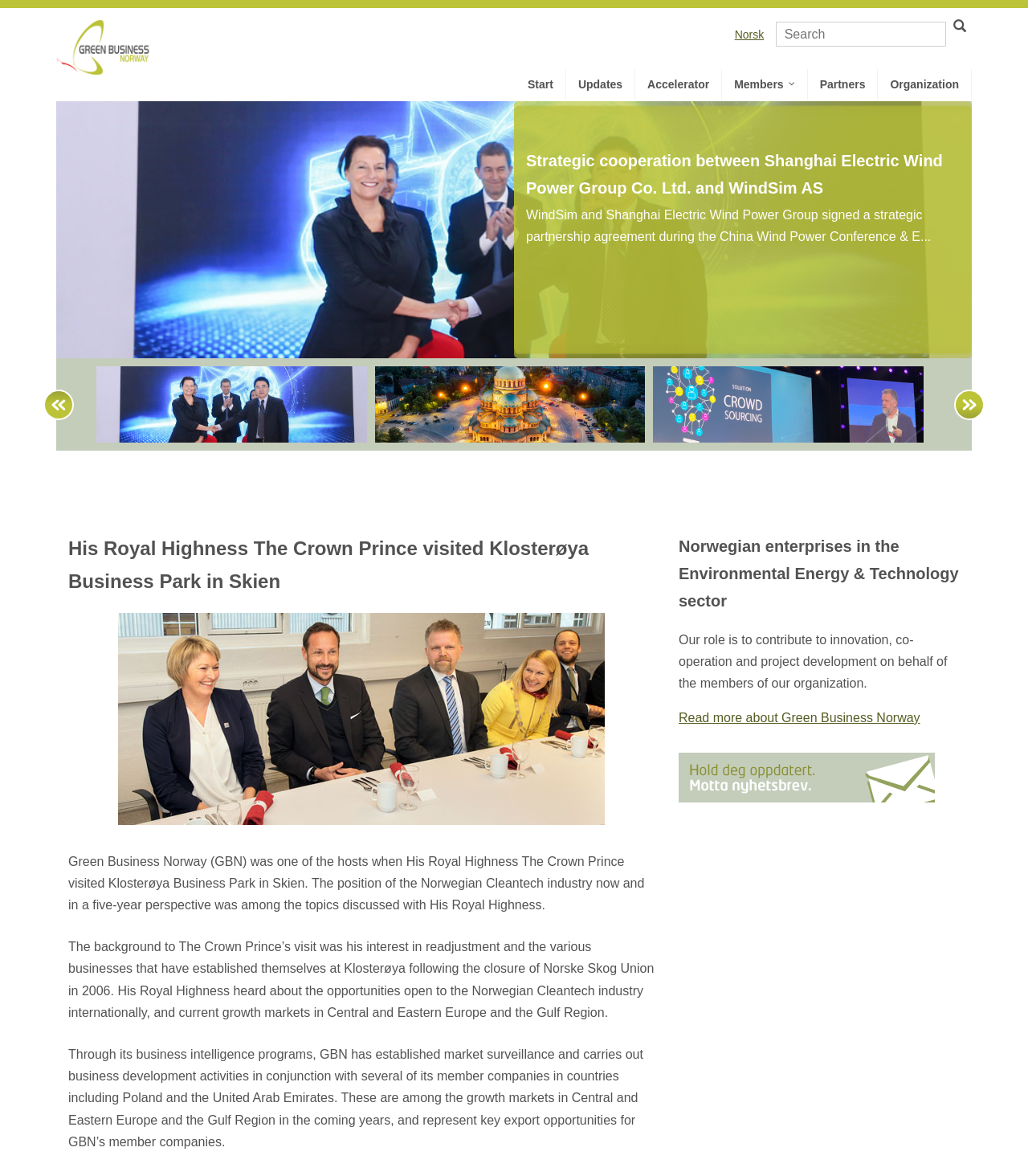Provide a one-word or brief phrase answer to the question:
What is the purpose of Green Business Norway?

Contribute to innovation